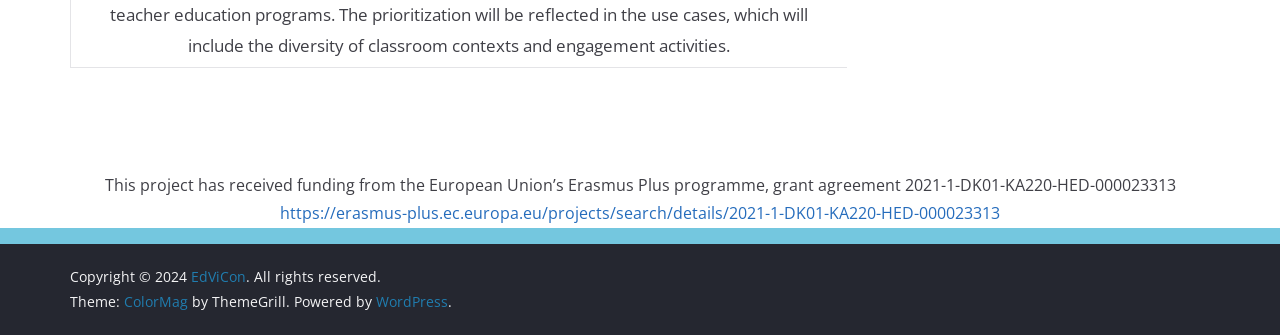Who owns the copyright of this website?
Please provide a comprehensive answer based on the information in the image.

I found this information by looking at the link element with the text 'EdViCon' which is a child of the contentinfo element, and it is located near the StaticText element with the text 'Copyright © 2024'.